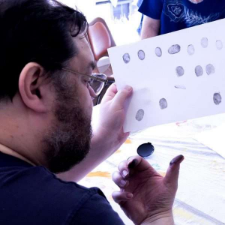What type of space is the individual working in?
Using the visual information from the image, give a one-word or short-phrase answer.

Collaborative space